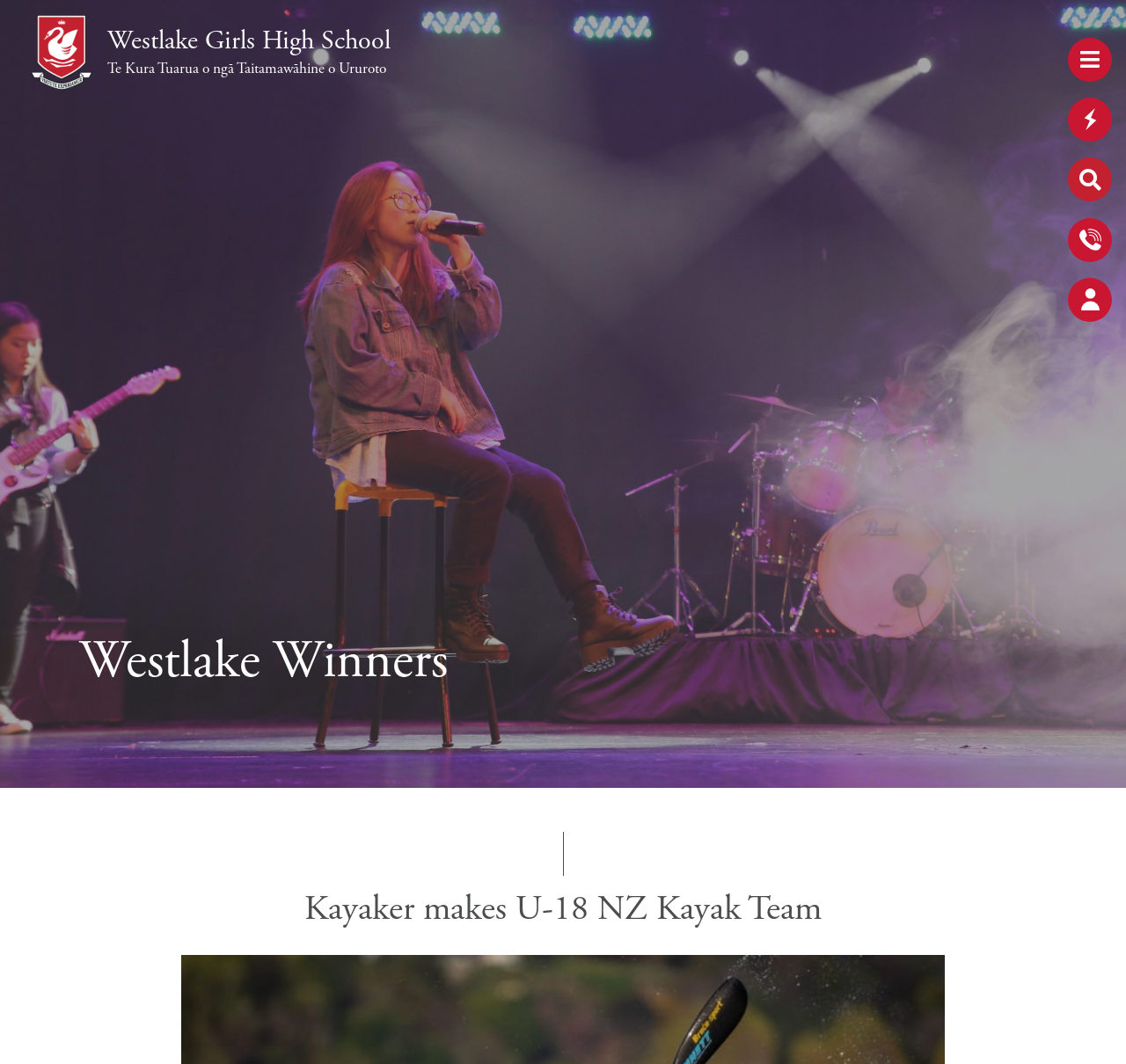Detail the webpage's structure and highlights in your description.

The webpage is about Westlake Girls High School, with a focus on a kayaker making the U-18 NZ Kayak Team. At the top right corner, there are four links, each accompanied by a small image. Below these links, there is a search bar with a "Search" button. 

On the top left side, there is a link to Westlake Girls High School, accompanied by a small image of the school's logo. Next to it, there is a Maori phrase "Te Kura Tuarua o ngā Taitamawāhine o Ururoto". 

The main content of the webpage is divided into two sections. The first section is titled "Westlake Winners" and takes up most of the page. The second section is titled "Kayaker makes U-18 NZ Kayak Team" and is located near the bottom of the page. 

The webpage also contains a meta description that mentions the NZCT New Zealand Canoe Sprint Championships and Oceania Championships, which took place at Lake Karapiro from 14-16 May.